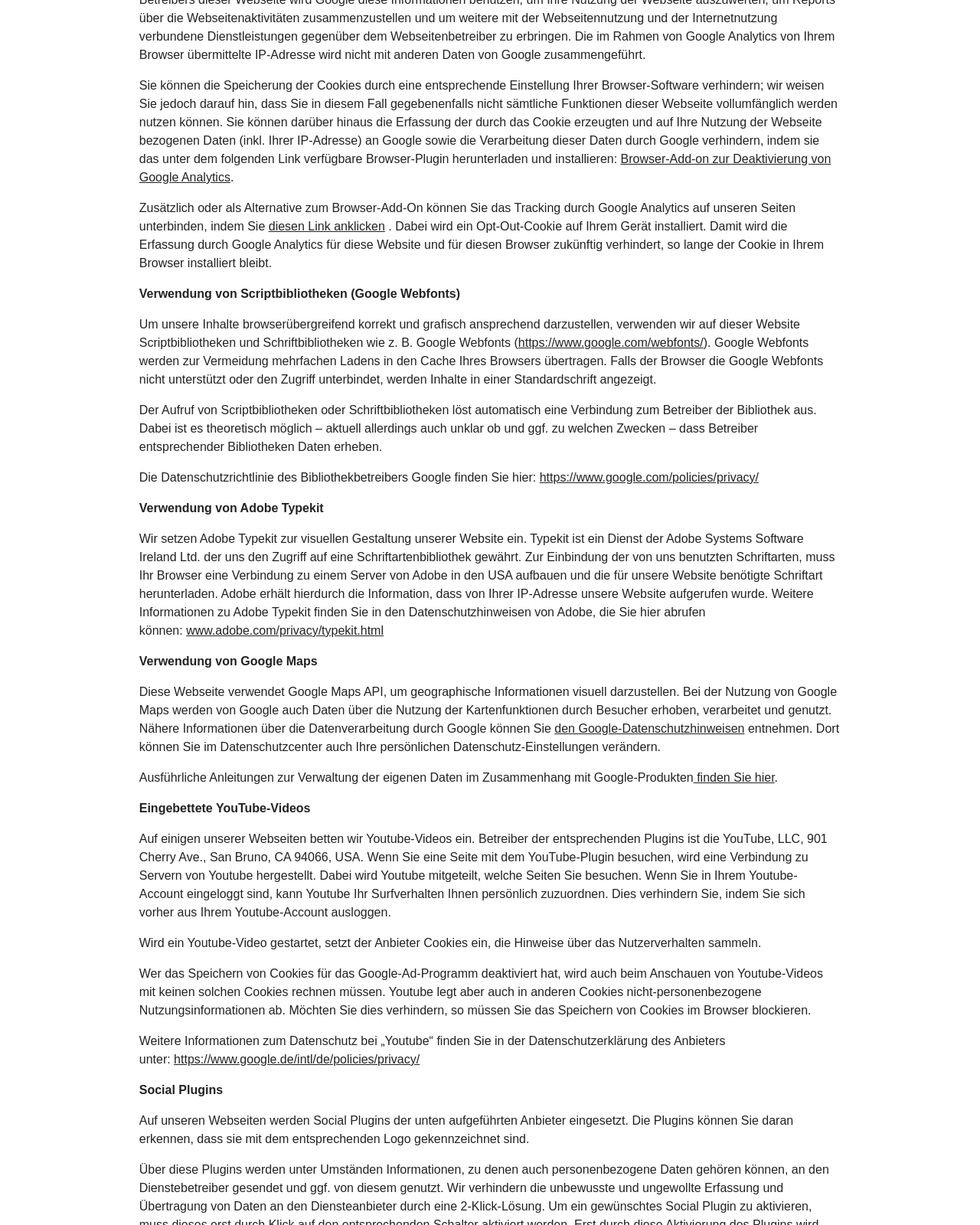Please identify the bounding box coordinates of the element I should click to complete this instruction: 'View the Google Maps API terms'. The coordinates should be given as four float numbers between 0 and 1, like this: [left, top, right, bottom].

[0.566, 0.589, 0.76, 0.6]